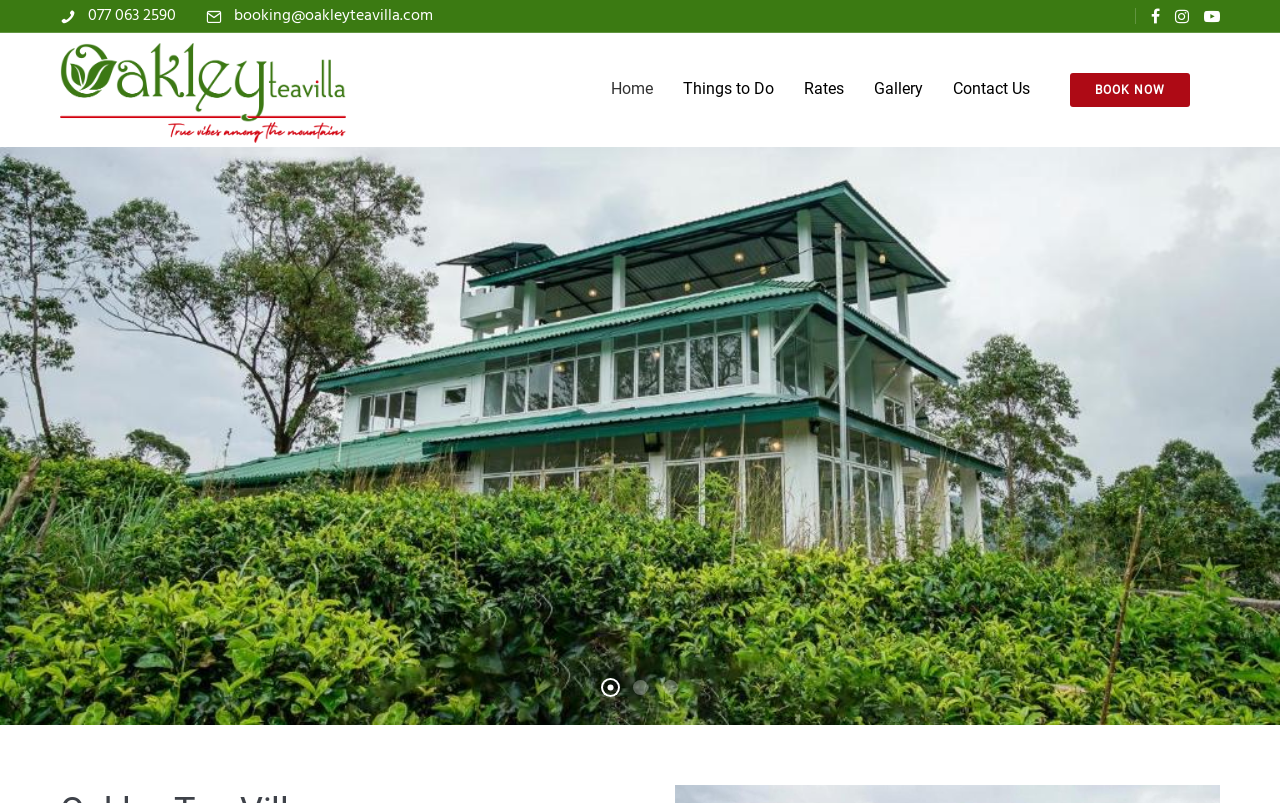Please identify the bounding box coordinates of the element that needs to be clicked to perform the following instruction: "book now".

[0.836, 0.091, 0.93, 0.133]